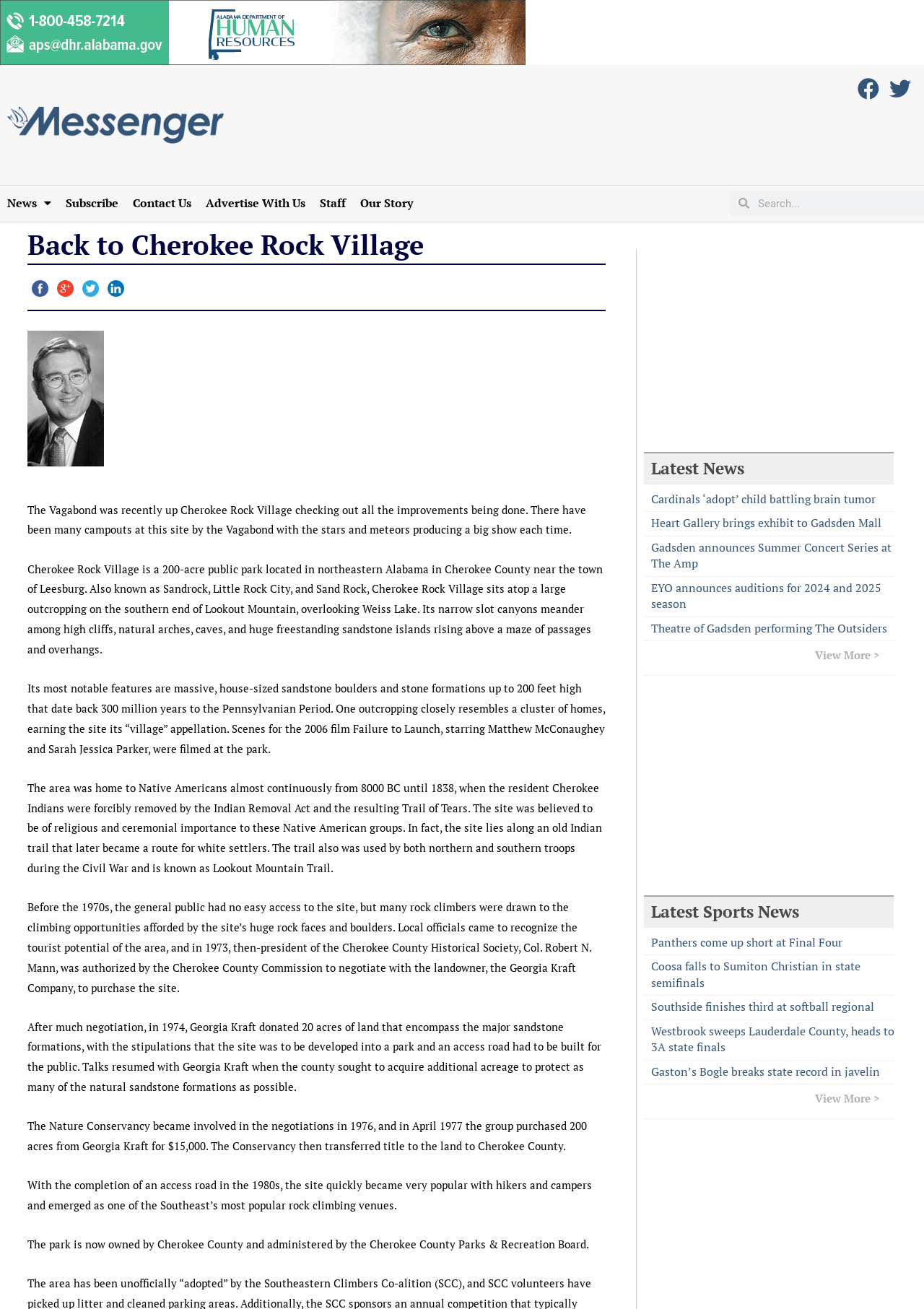Kindly provide the bounding box coordinates of the section you need to click on to fulfill the given instruction: "Contact Us".

[0.136, 0.144, 0.215, 0.166]